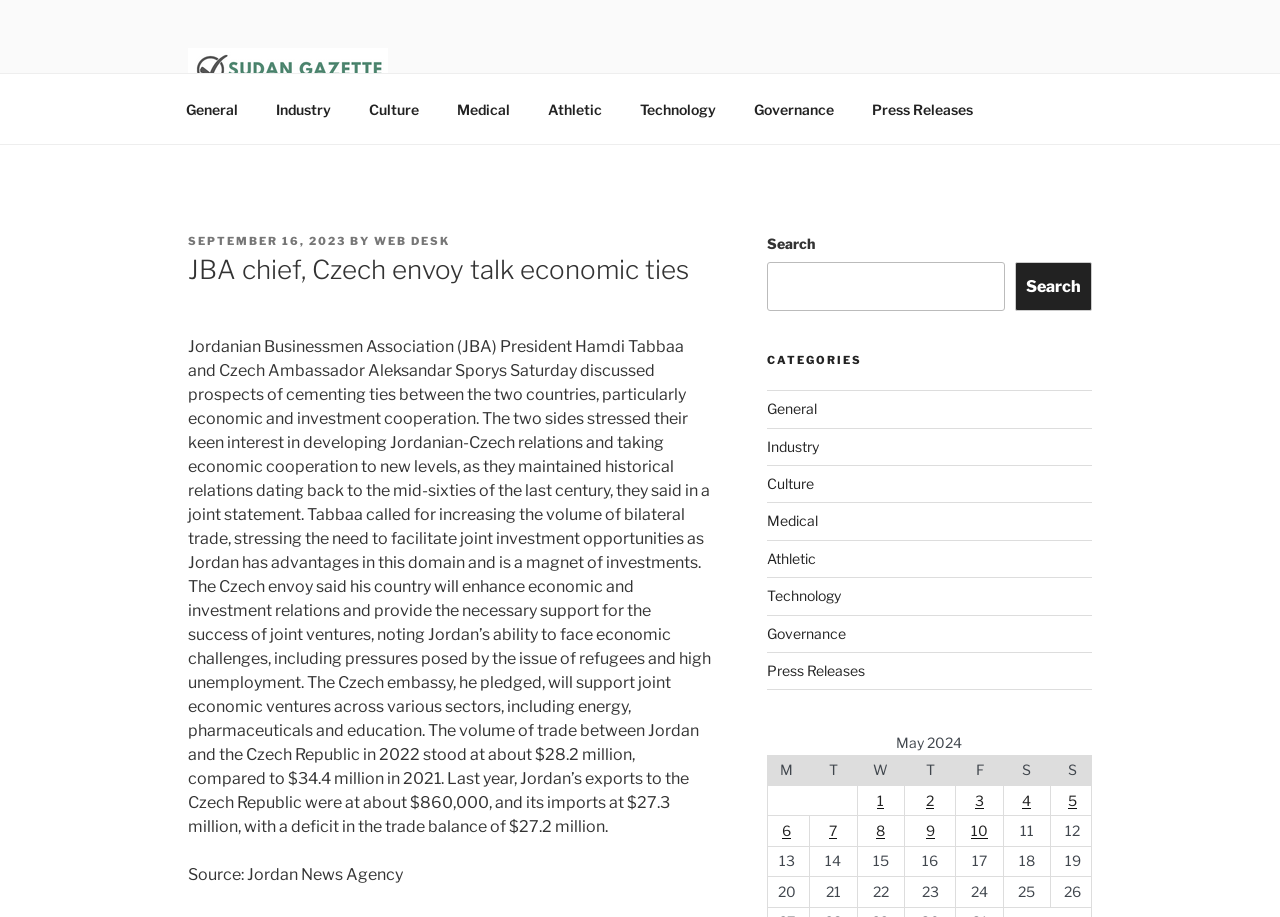Pinpoint the bounding box coordinates of the area that should be clicked to complete the following instruction: "Go to the General news section". The coordinates must be given as four float numbers between 0 and 1, i.e., [left, top, right, bottom].

[0.131, 0.092, 0.199, 0.146]